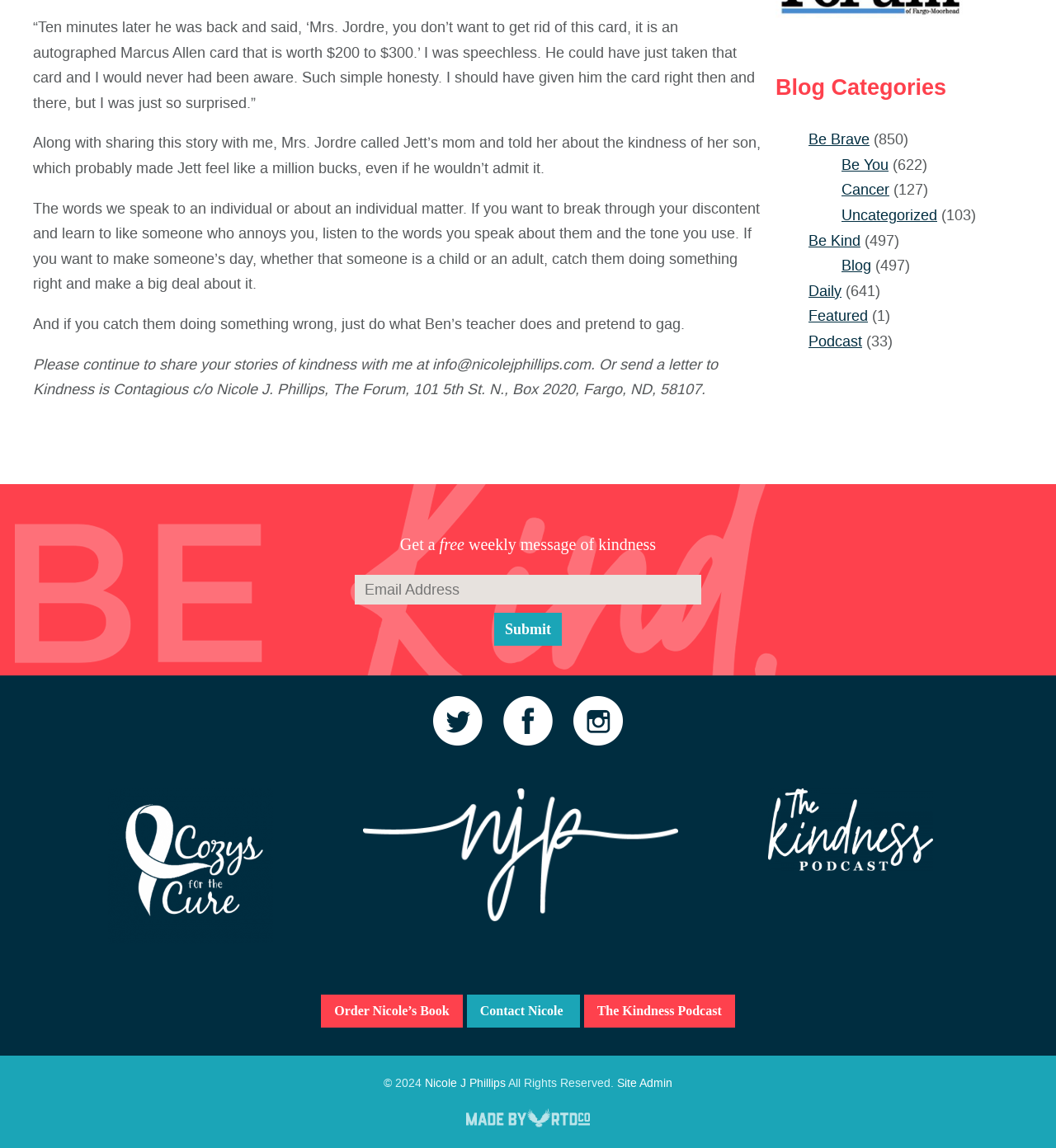Determine the bounding box coordinates of the region that needs to be clicked to achieve the task: "Click the 'Twitter' link".

[0.402, 0.636, 0.465, 0.654]